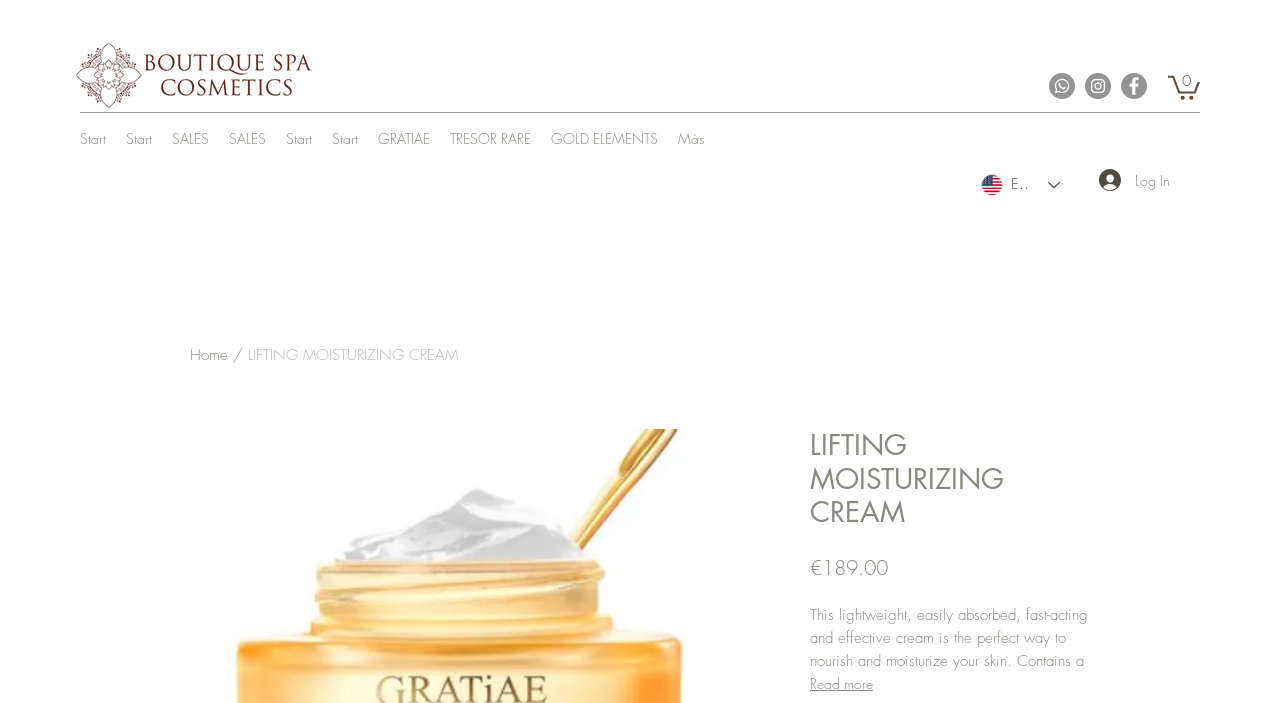Please locate the bounding box coordinates for the element that should be clicked to achieve the following instruction: "Open WhatsApp". Ensure the coordinates are given as four float numbers between 0 and 1, i.e., [left, top, right, bottom].

[0.82, 0.104, 0.84, 0.141]